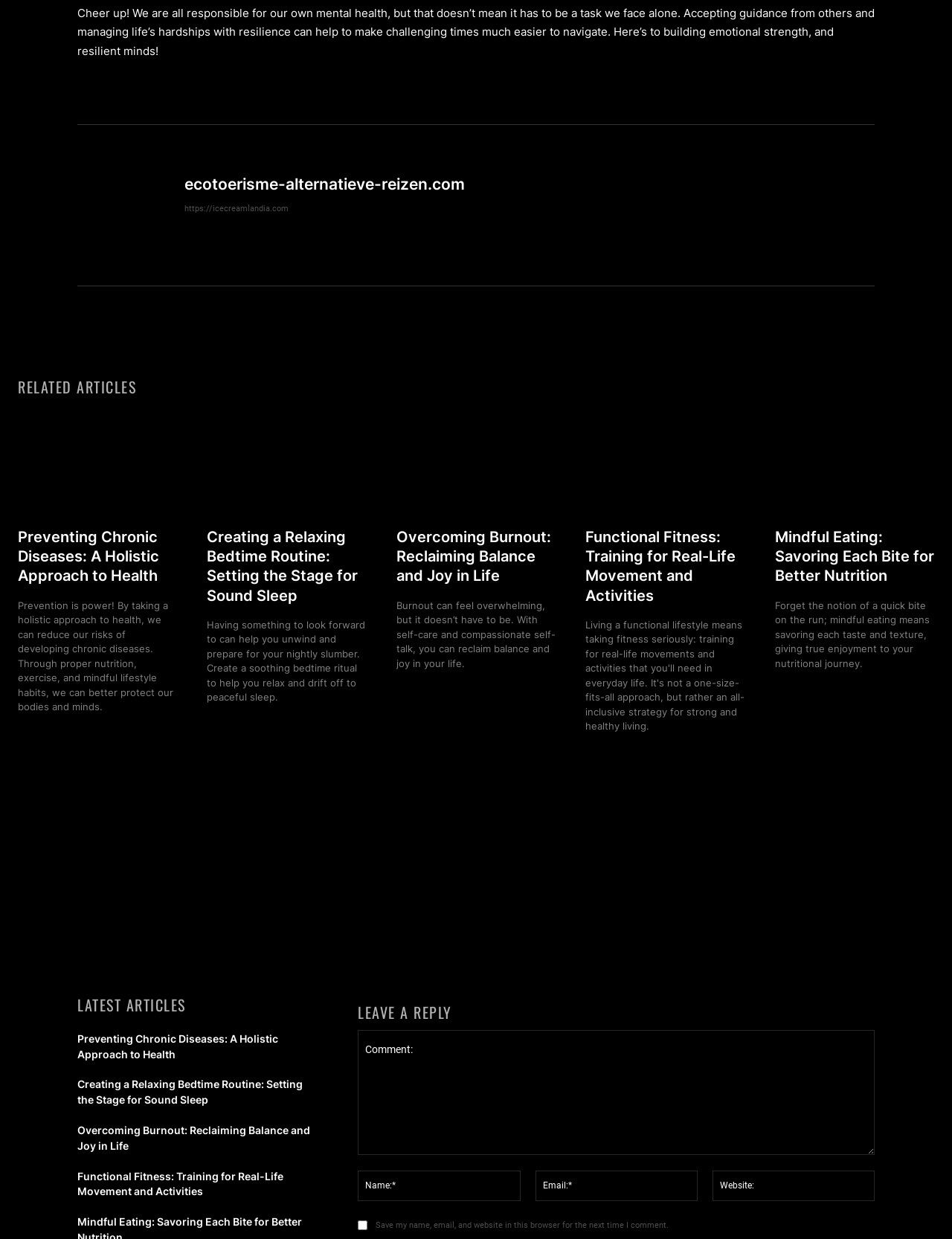Identify the bounding box of the UI component described as: "parent_node: Name:* name="author" placeholder="Name:*"".

[0.376, 0.945, 0.547, 0.97]